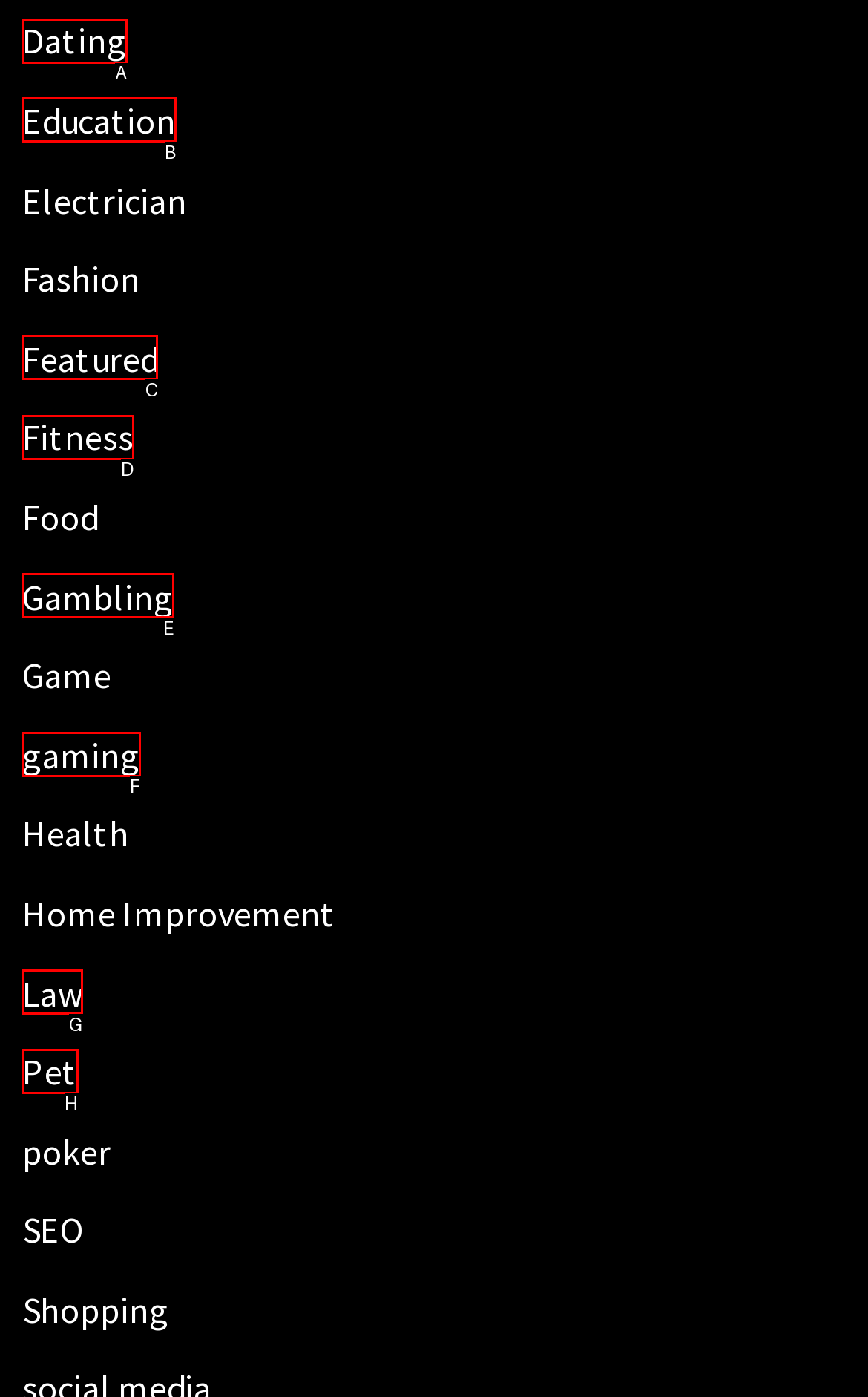Specify which element within the red bounding boxes should be clicked for this task: Check out Featured Respond with the letter of the correct option.

C